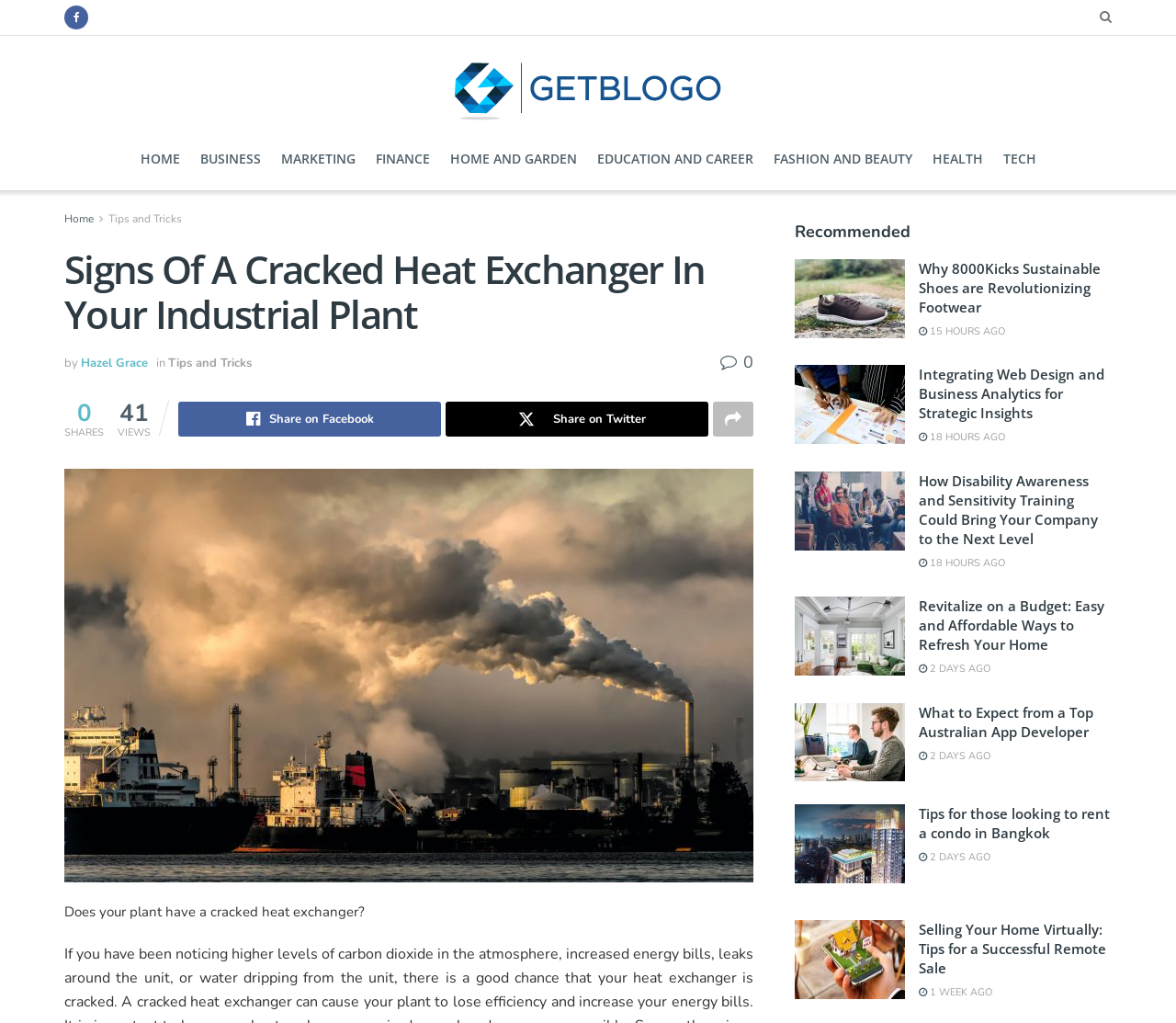Kindly provide the bounding box coordinates of the section you need to click on to fulfill the given instruction: "Read the article 'Why 8000Kicks Sustainable Shoes are Revolutionizing Footwear'".

[0.676, 0.253, 0.77, 0.33]